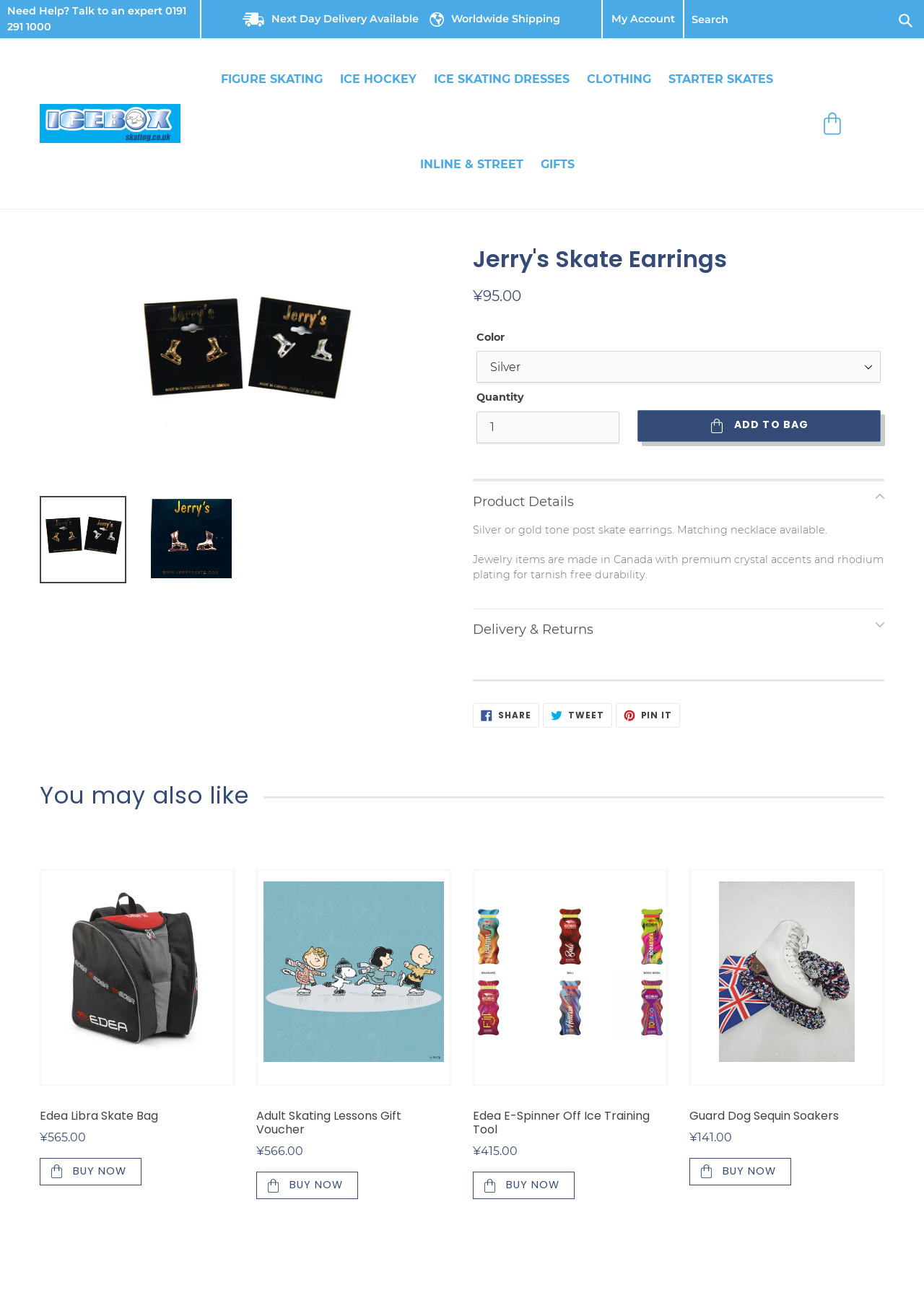Given the description "Starter Skates", provide the bounding box coordinates of the corresponding UI element.

[0.716, 0.03, 0.845, 0.093]